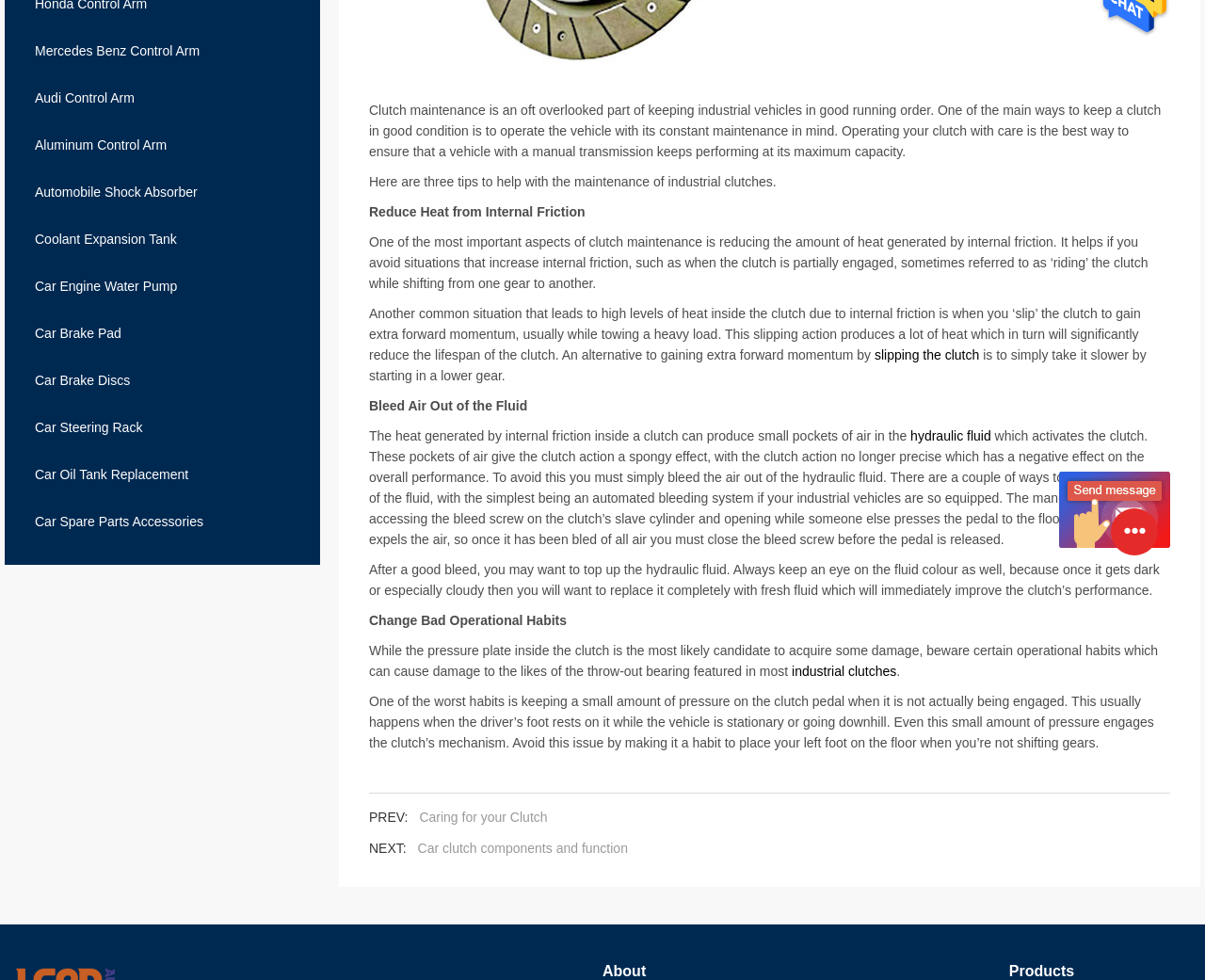Using the provided element description: "Car Brake Pad", identify the bounding box coordinates. The coordinates should be four floats between 0 and 1 in the order [left, top, right, bottom].

[0.004, 0.331, 0.266, 0.349]